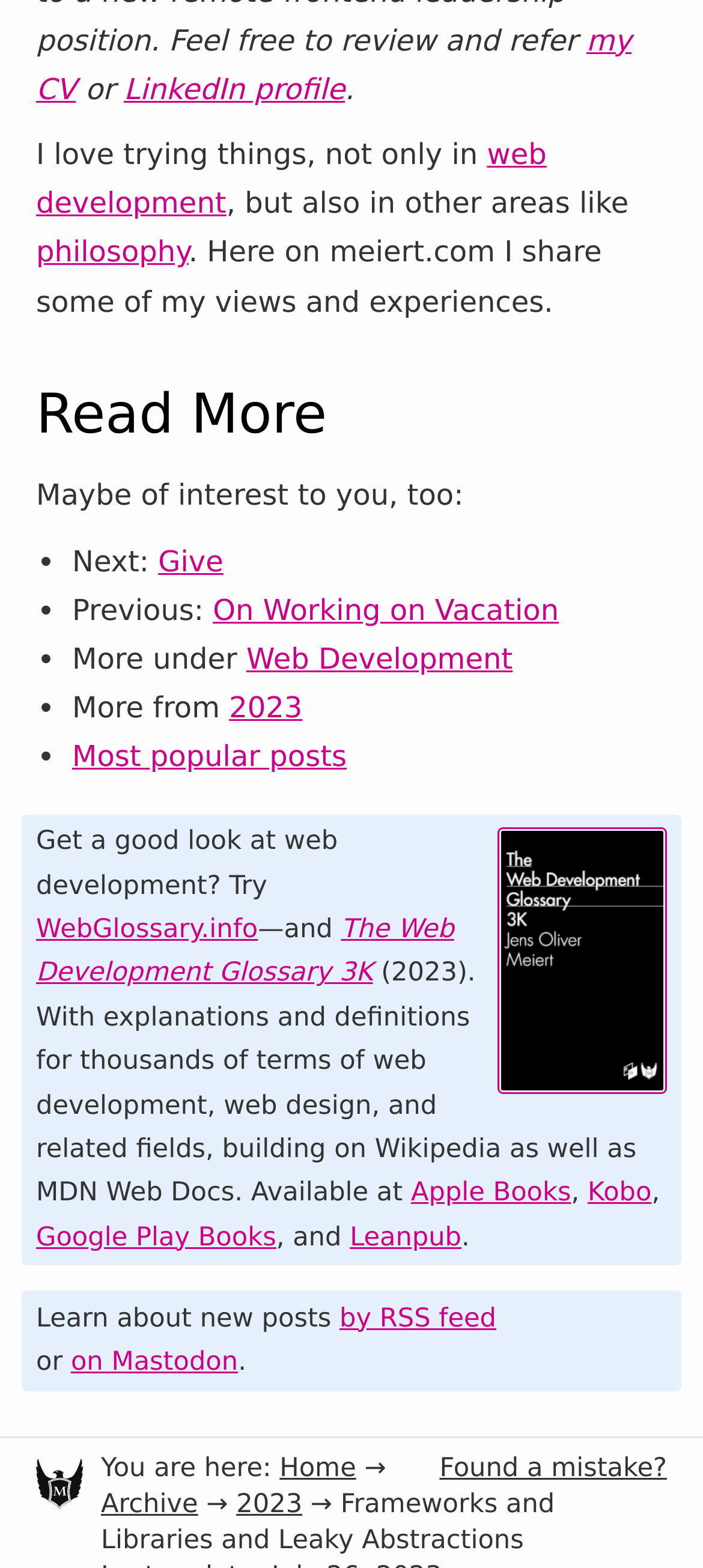Can you pinpoint the bounding box coordinates for the clickable element required for this instruction: "Explore philosophy"? The coordinates should be four float numbers between 0 and 1, i.e., [left, top, right, bottom].

[0.051, 0.15, 0.268, 0.172]